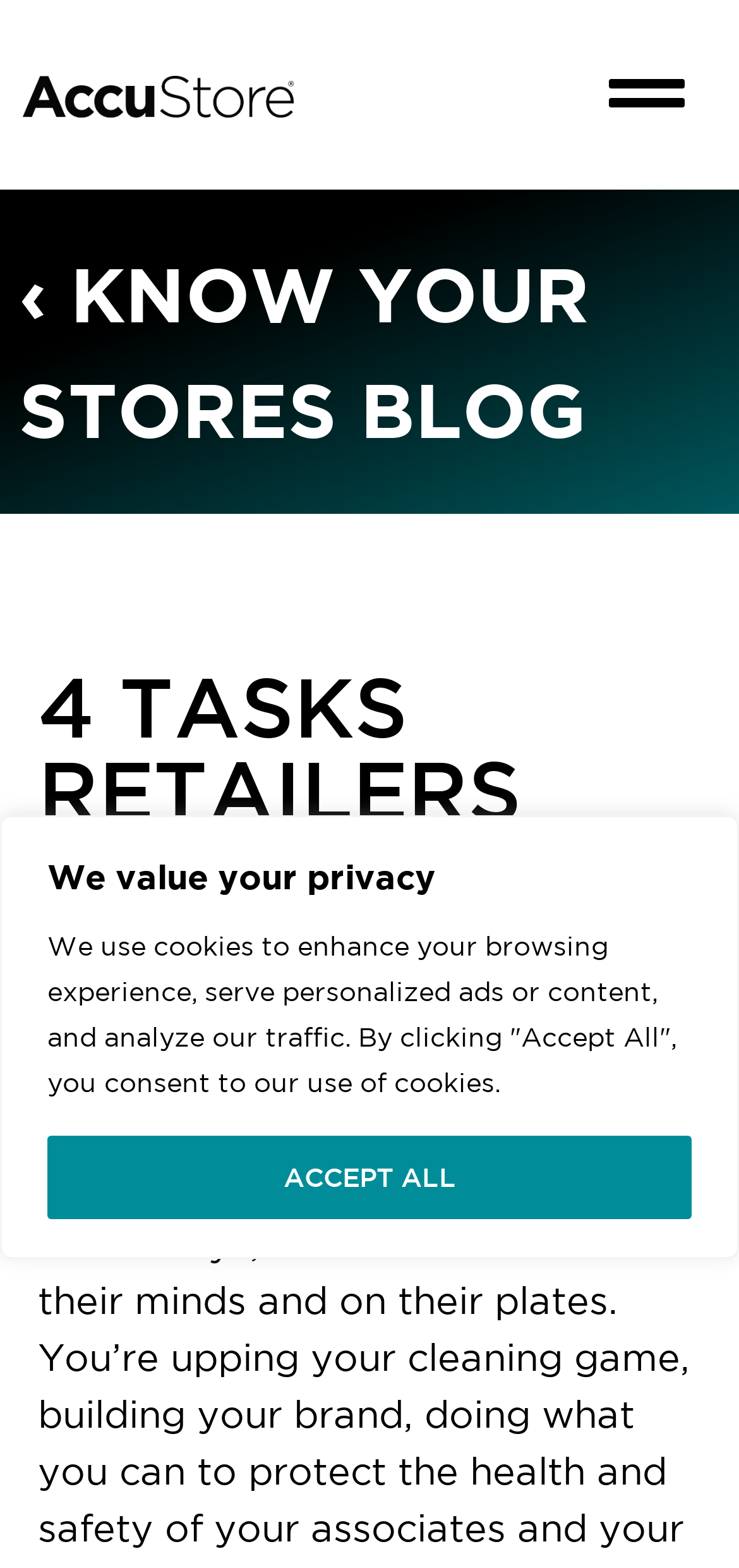Can you give a comprehensive explanation to the question given the content of the image?
What is the date of the blog post?

I found the date of the blog post by looking at the text below the main heading, where I saw a StaticText element with a bounding box of [0.051, 0.743, 0.821, 0.771]. The text reads 'July 14, 2023 by Alec Veinger', which indicates that the blog post was published on July 14, 2023.